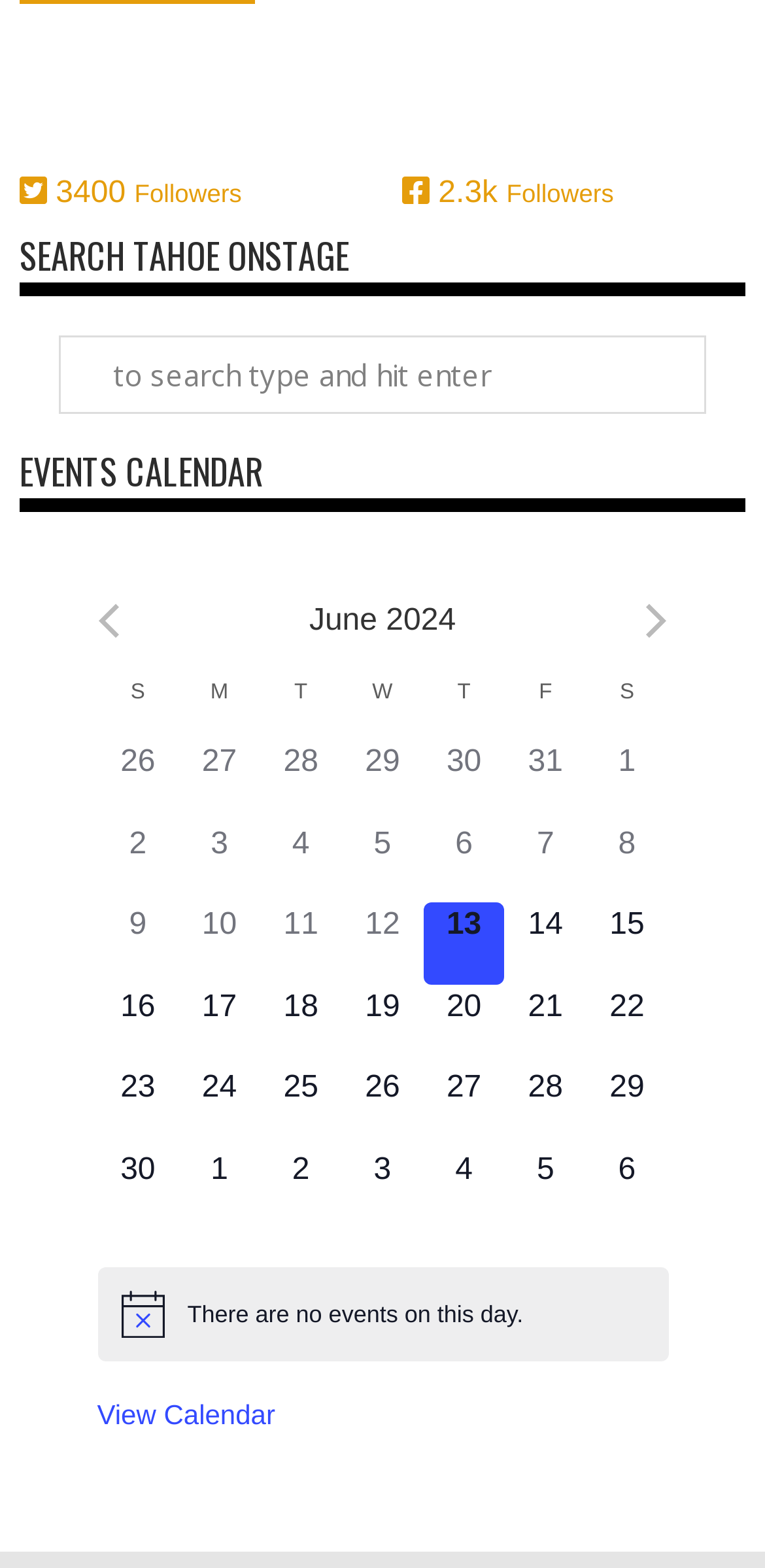Respond to the question below with a single word or phrase:
How many followers does Tahoe Onstage have?

3400